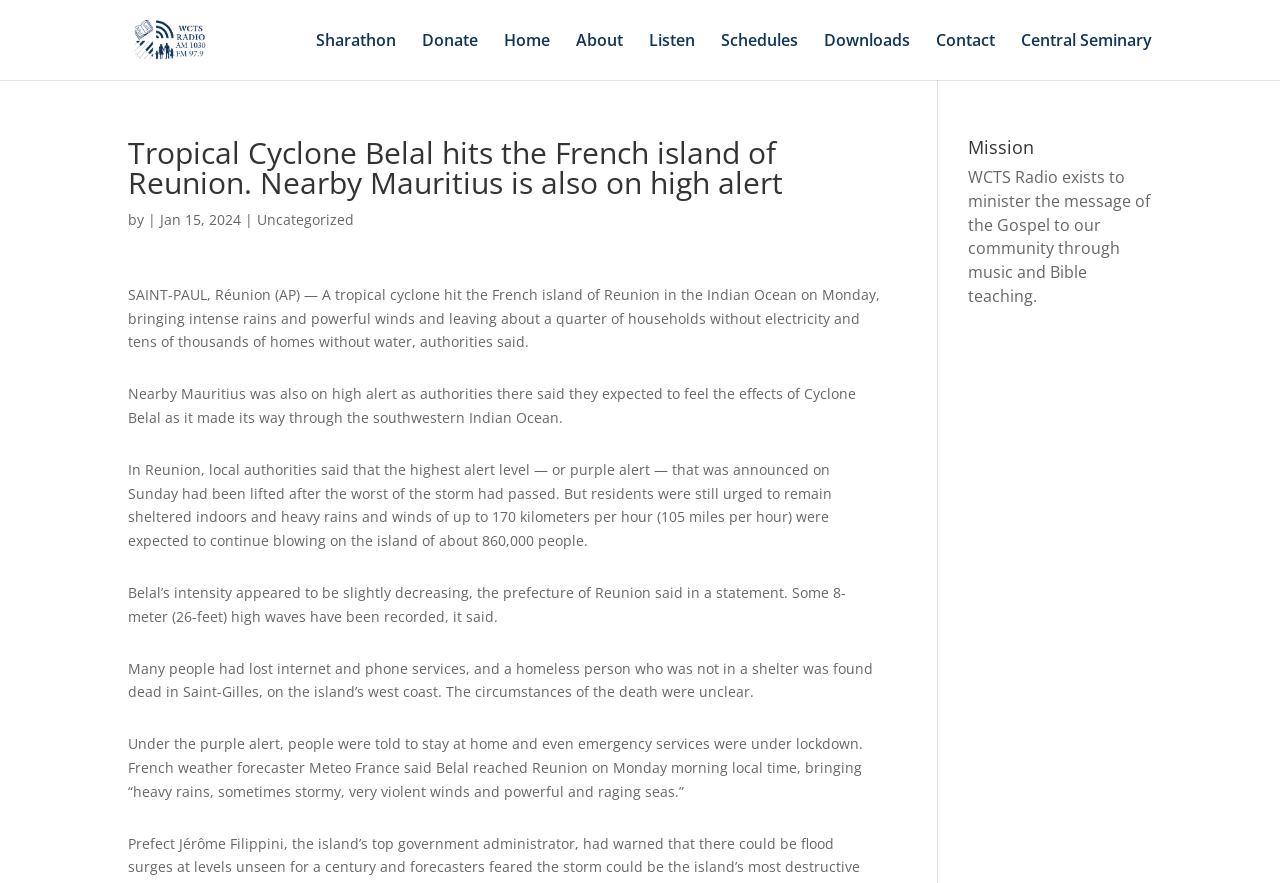Find the bounding box of the UI element described as: "About". The bounding box coordinates should be given as four float values between 0 and 1, i.e., [left, top, right, bottom].

[0.45, 0.037, 0.487, 0.091]